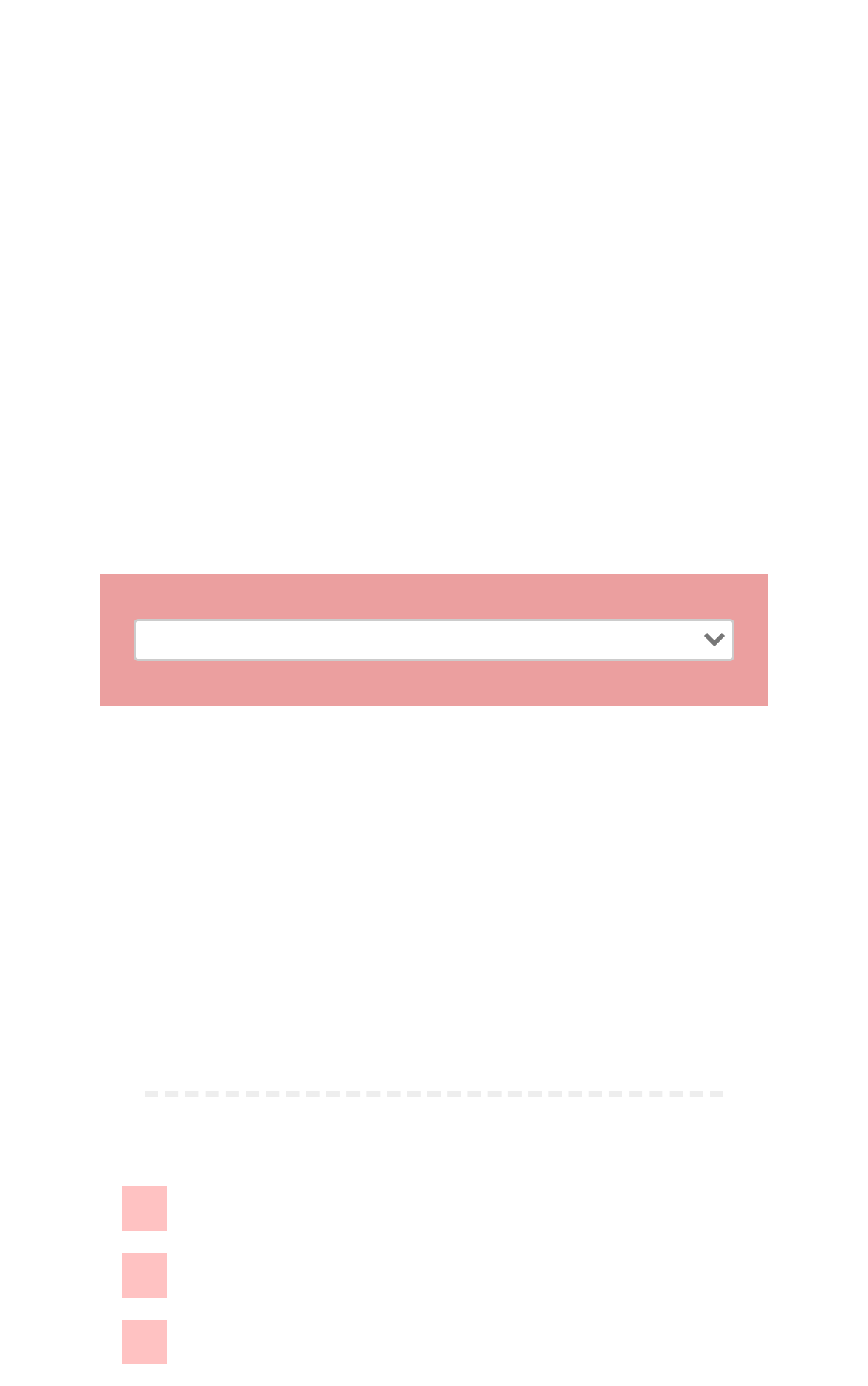Respond to the following query with just one word or a short phrase: 
How many comments does the post have?

2 Comments